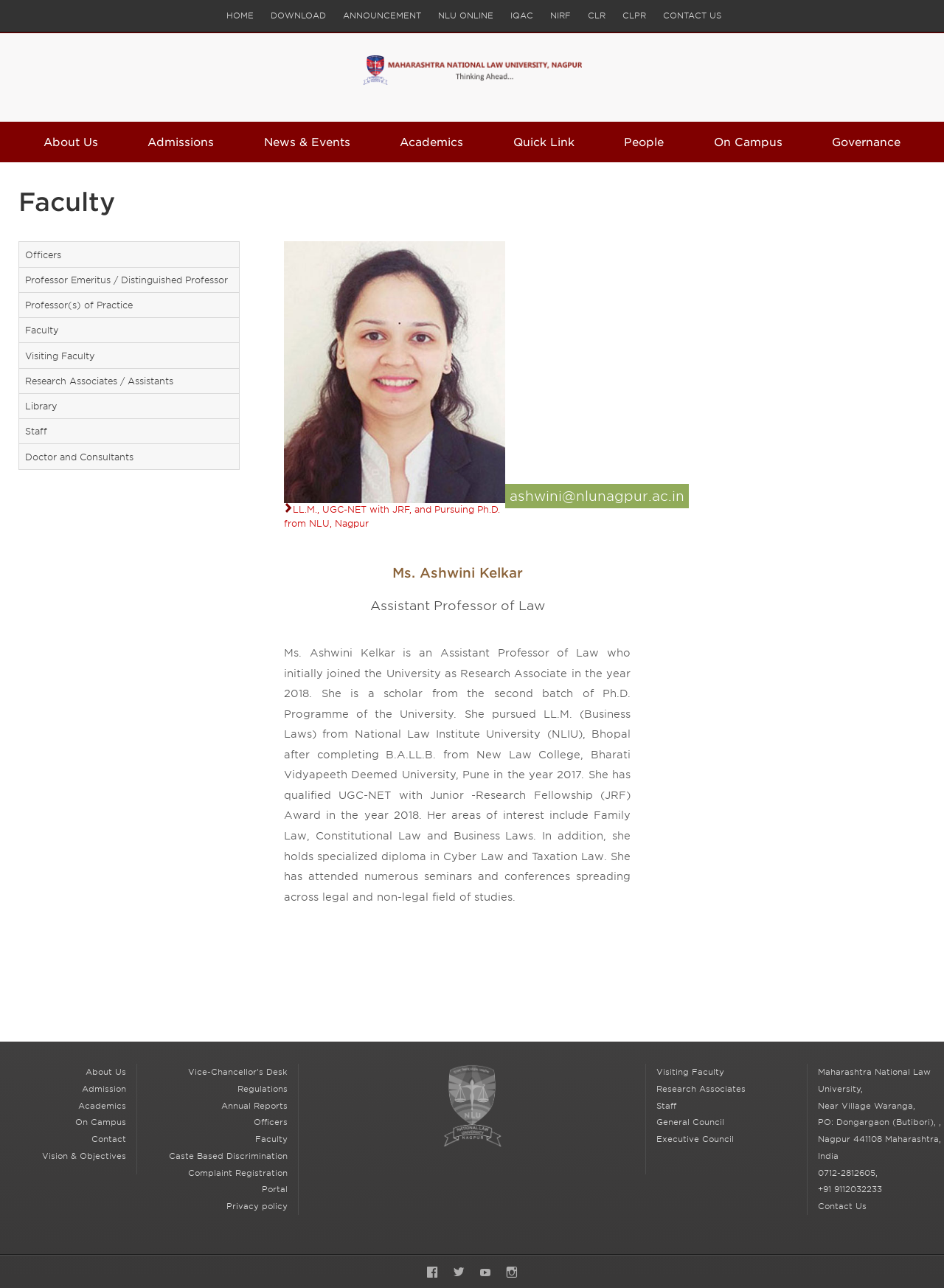Given the following UI element description: "Regulations", find the bounding box coordinates in the webpage screenshot.

[0.251, 0.841, 0.304, 0.849]